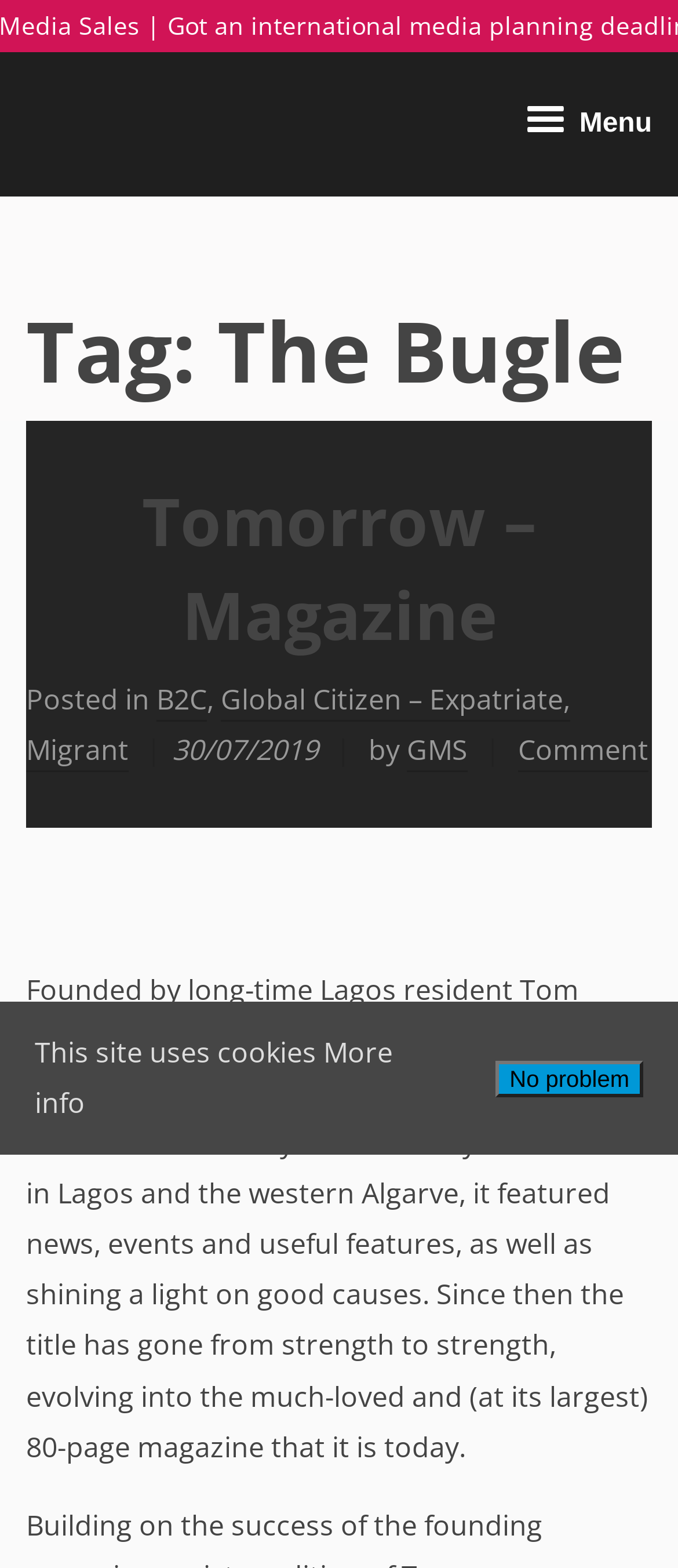Please indicate the bounding box coordinates of the element's region to be clicked to achieve the instruction: "Click the menu button". Provide the coordinates as four float numbers between 0 and 1, i.e., [left, top, right, bottom].

[0.766, 0.034, 0.962, 0.124]